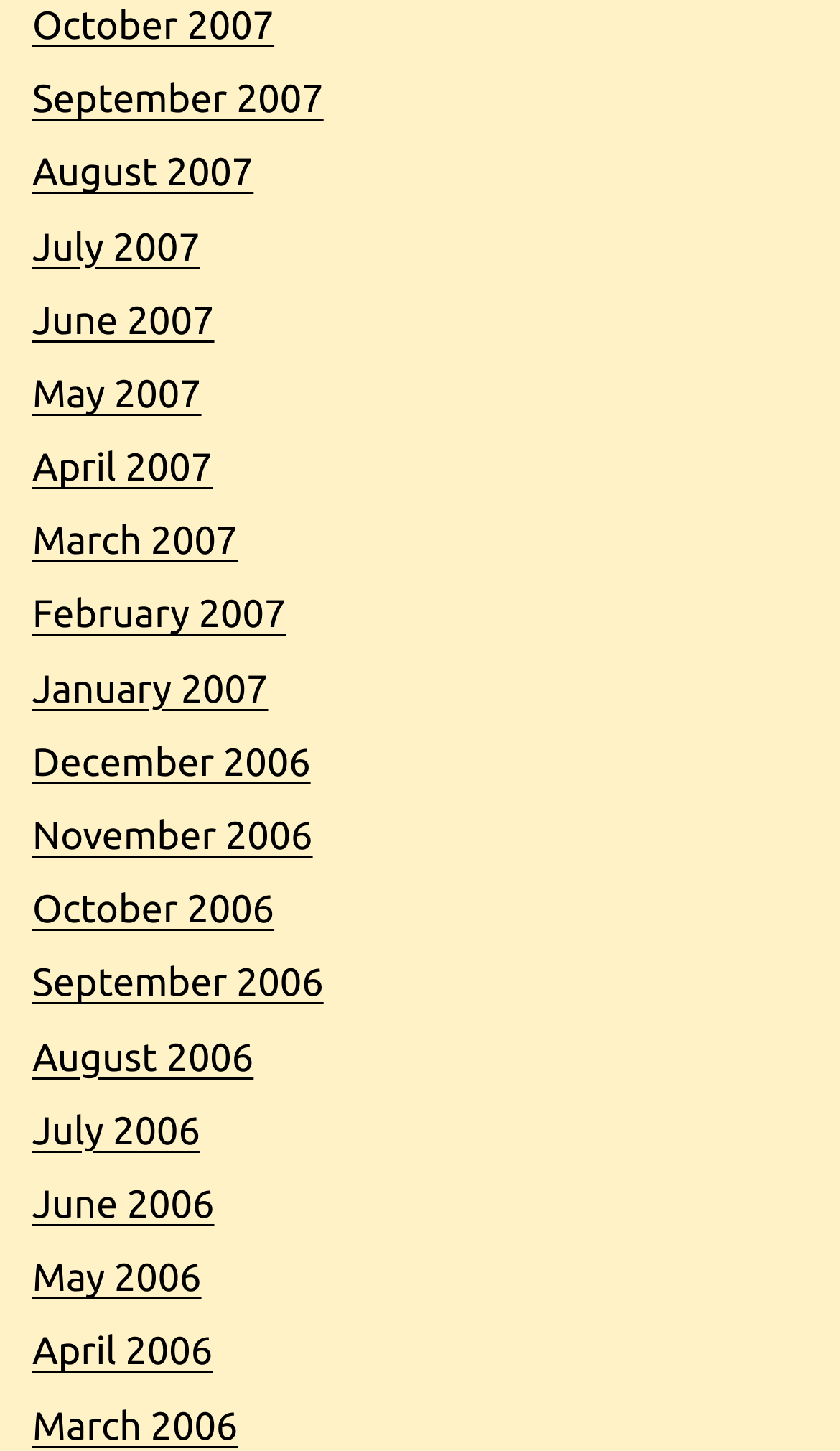Determine the bounding box coordinates for the clickable element required to fulfill the instruction: "view October 2007". Provide the coordinates as four float numbers between 0 and 1, i.e., [left, top, right, bottom].

[0.038, 0.003, 0.327, 0.033]